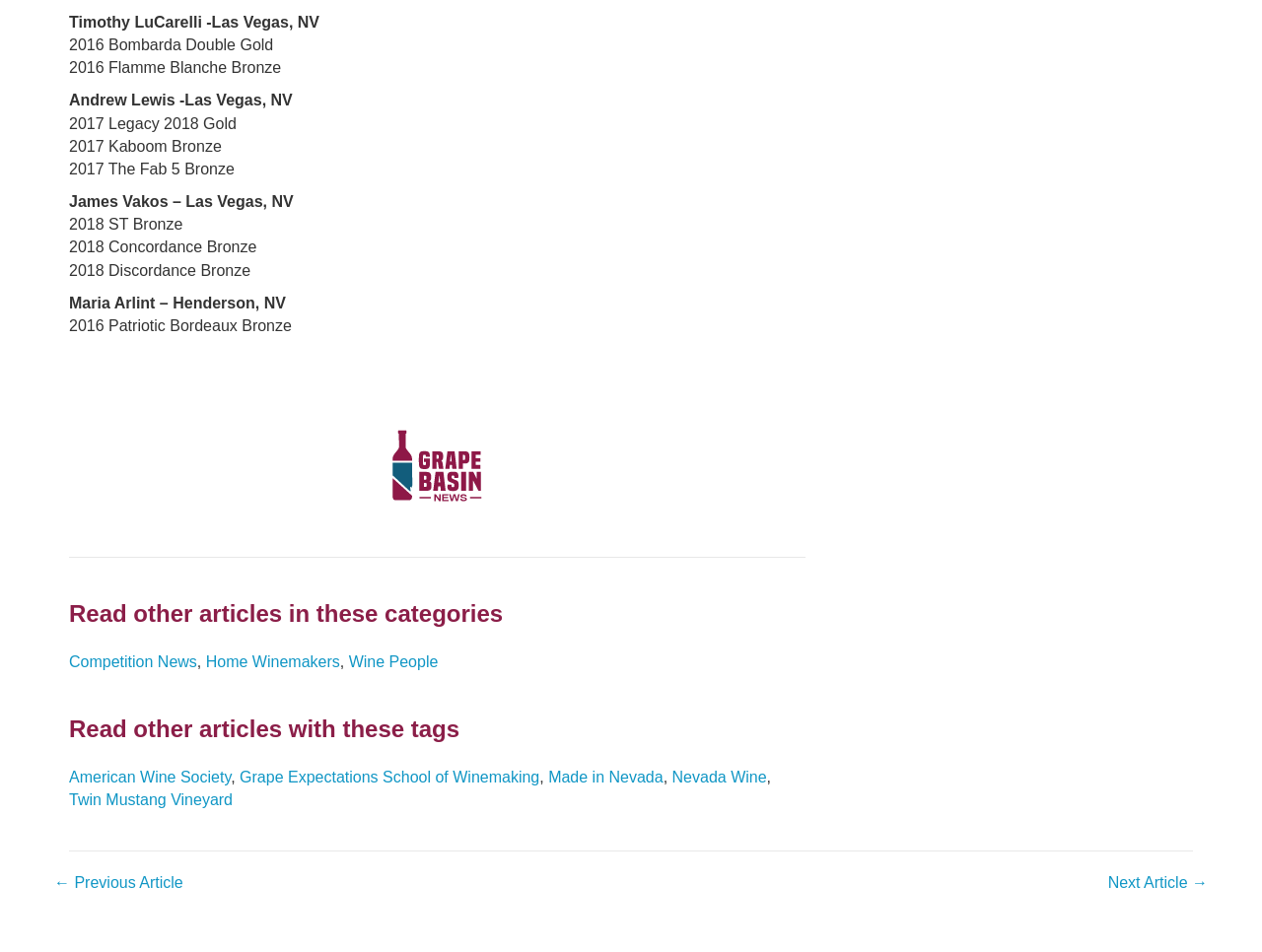What is the name of the logo image?
Kindly answer the question with as much detail as you can.

The logo image is named 'GBN_Logo_Web', which is indicated by the image element with the text 'GBN_Logo_Web' at the middle of the webpage.